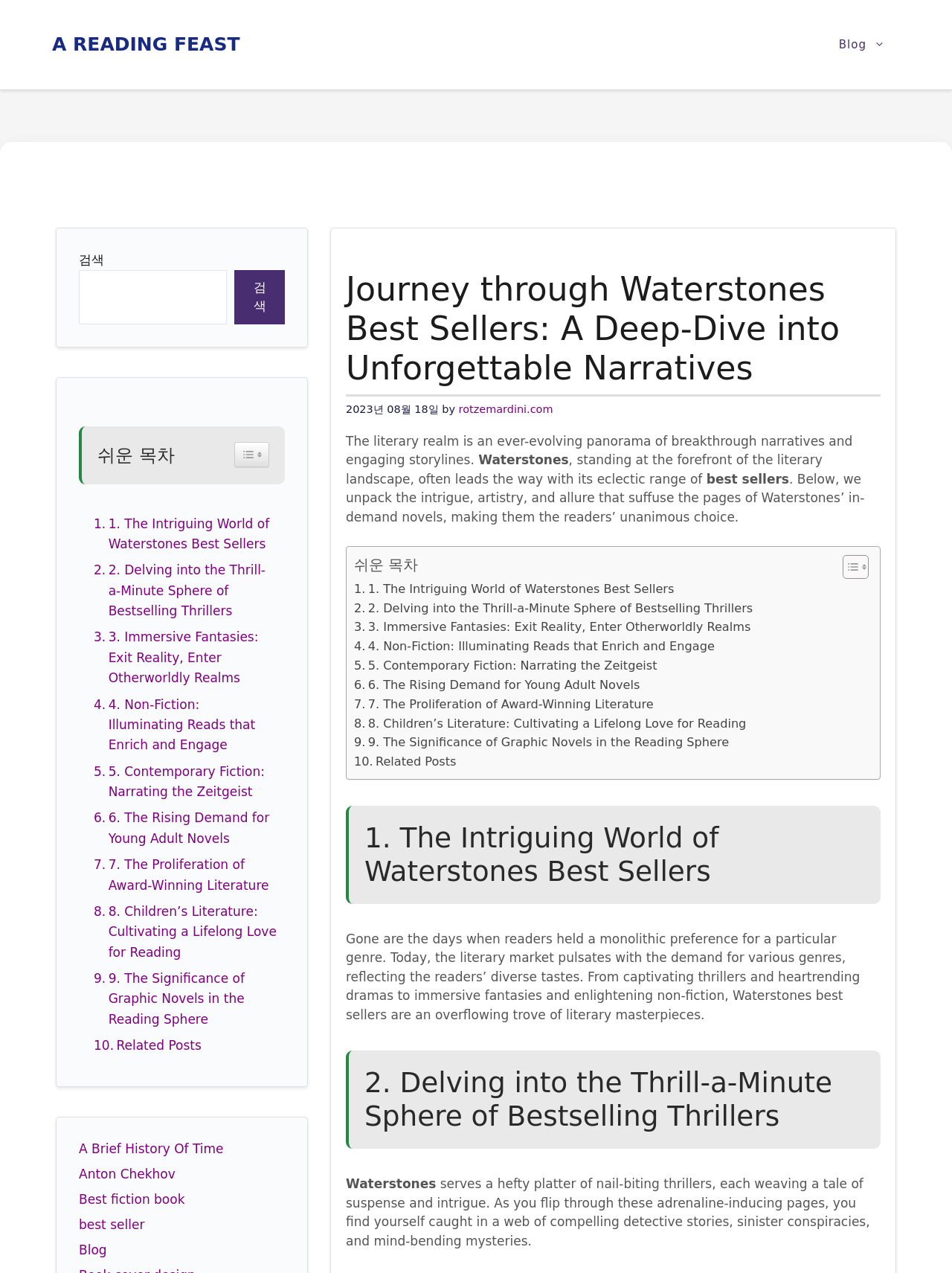What is the name of the bookstore mentioned on the webpage? Please answer the question using a single word or phrase based on the image.

Waterstones